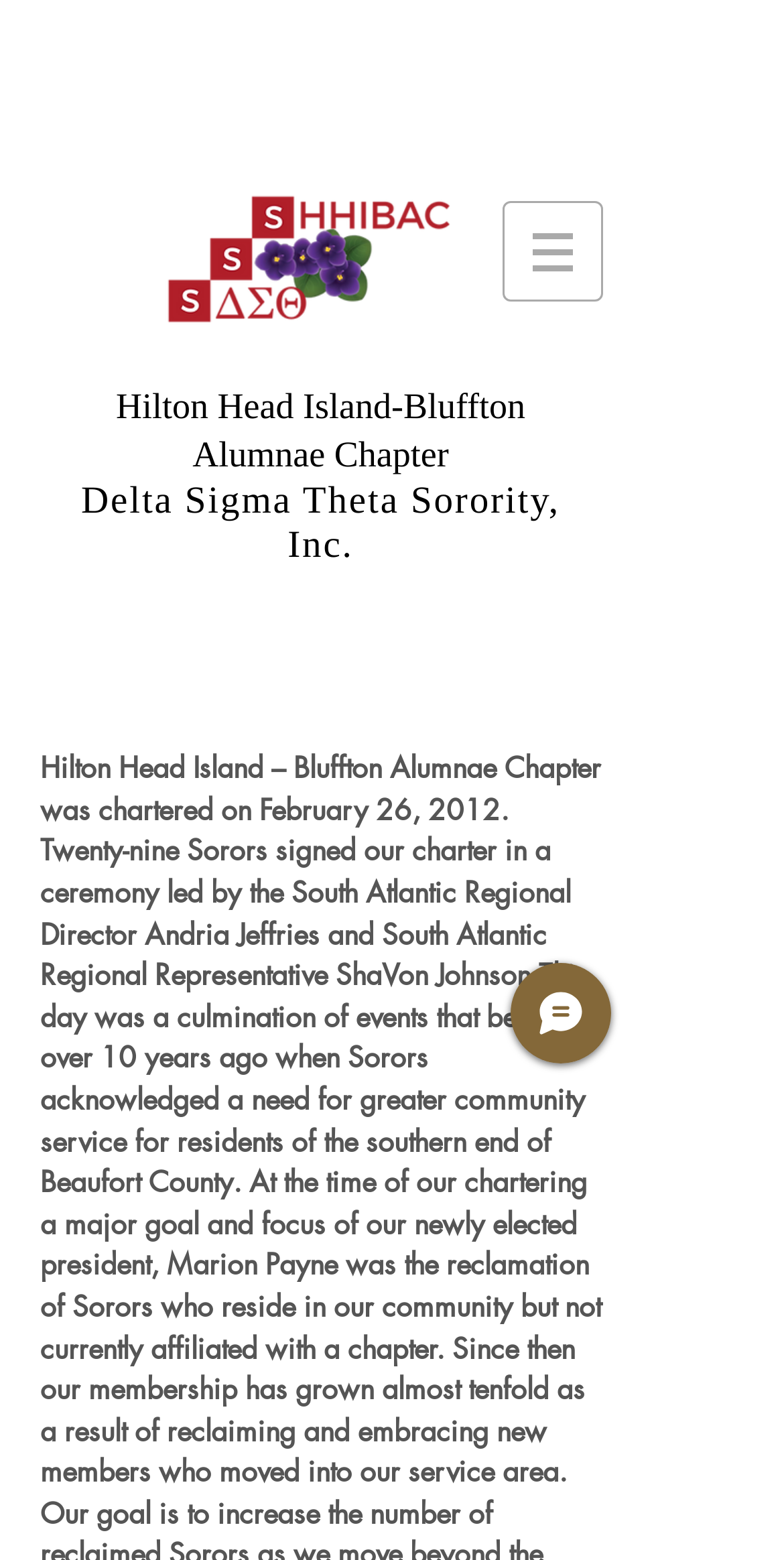Locate the bounding box of the UI element with the following description: "Chat".

[0.651, 0.617, 0.779, 0.682]